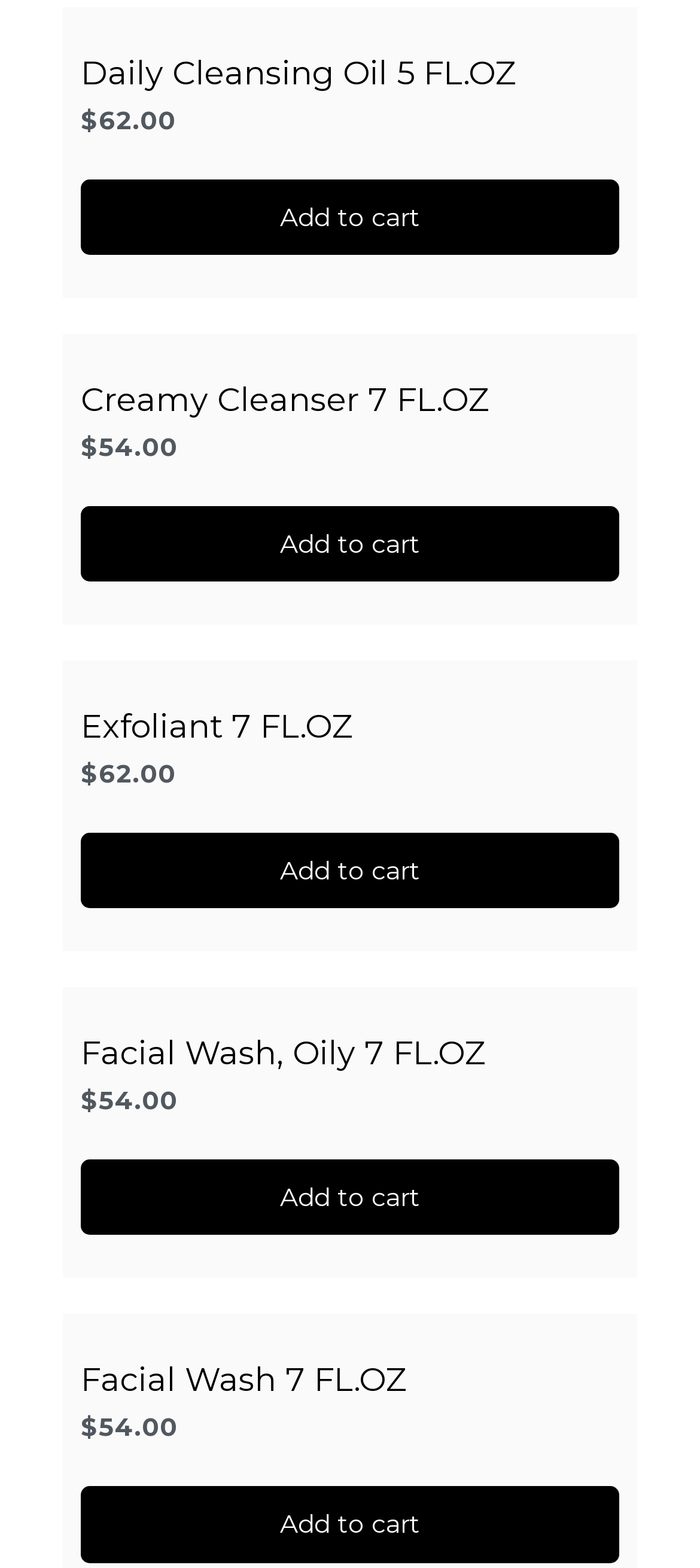Could you locate the bounding box coordinates for the section that should be clicked to accomplish this task: "Add Facial Wash 7 FL.OZ to cart".

[0.115, 0.948, 0.885, 0.997]